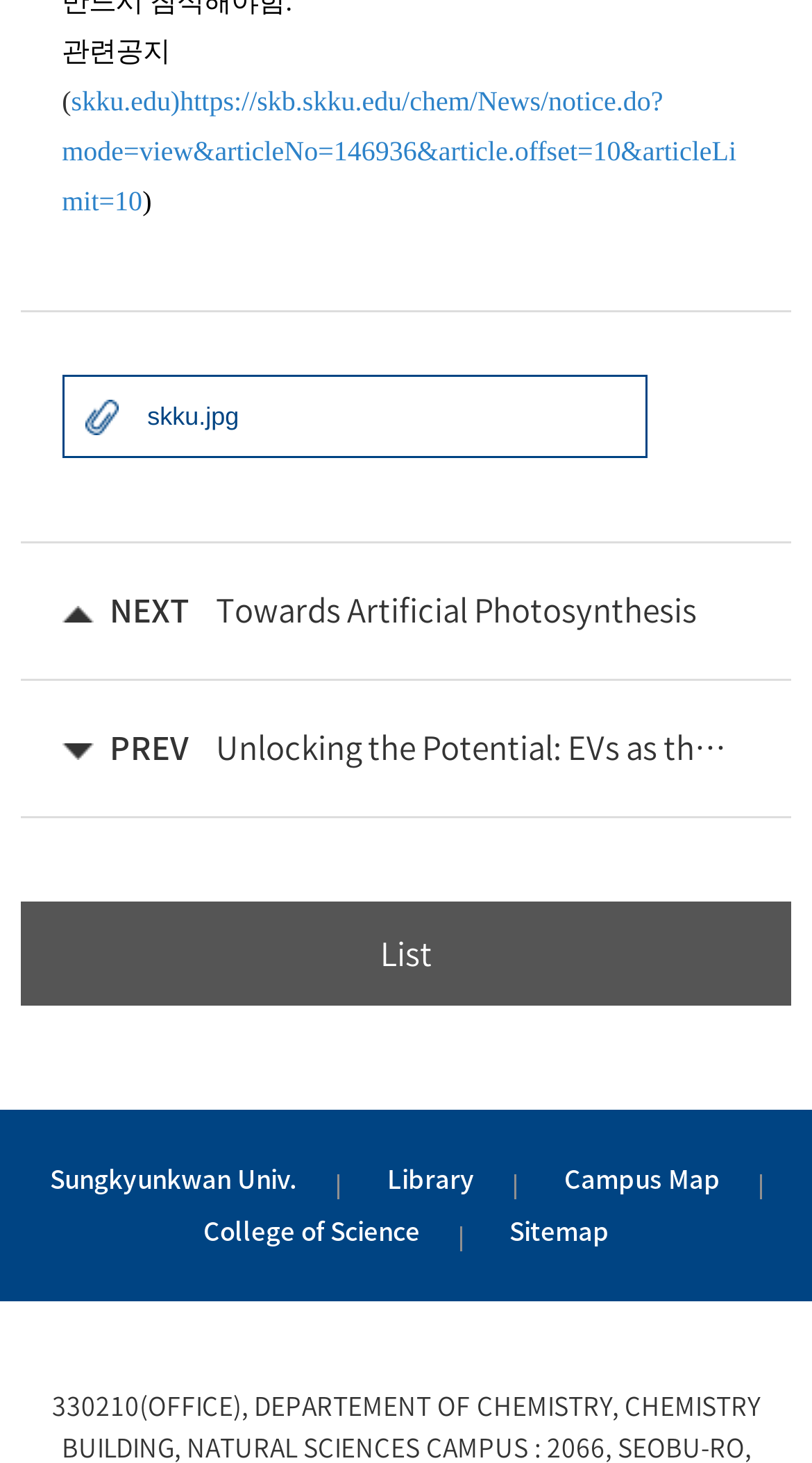Please locate the bounding box coordinates of the element that should be clicked to complete the given instruction: "go to the next page".

[0.076, 0.407, 0.233, 0.429]